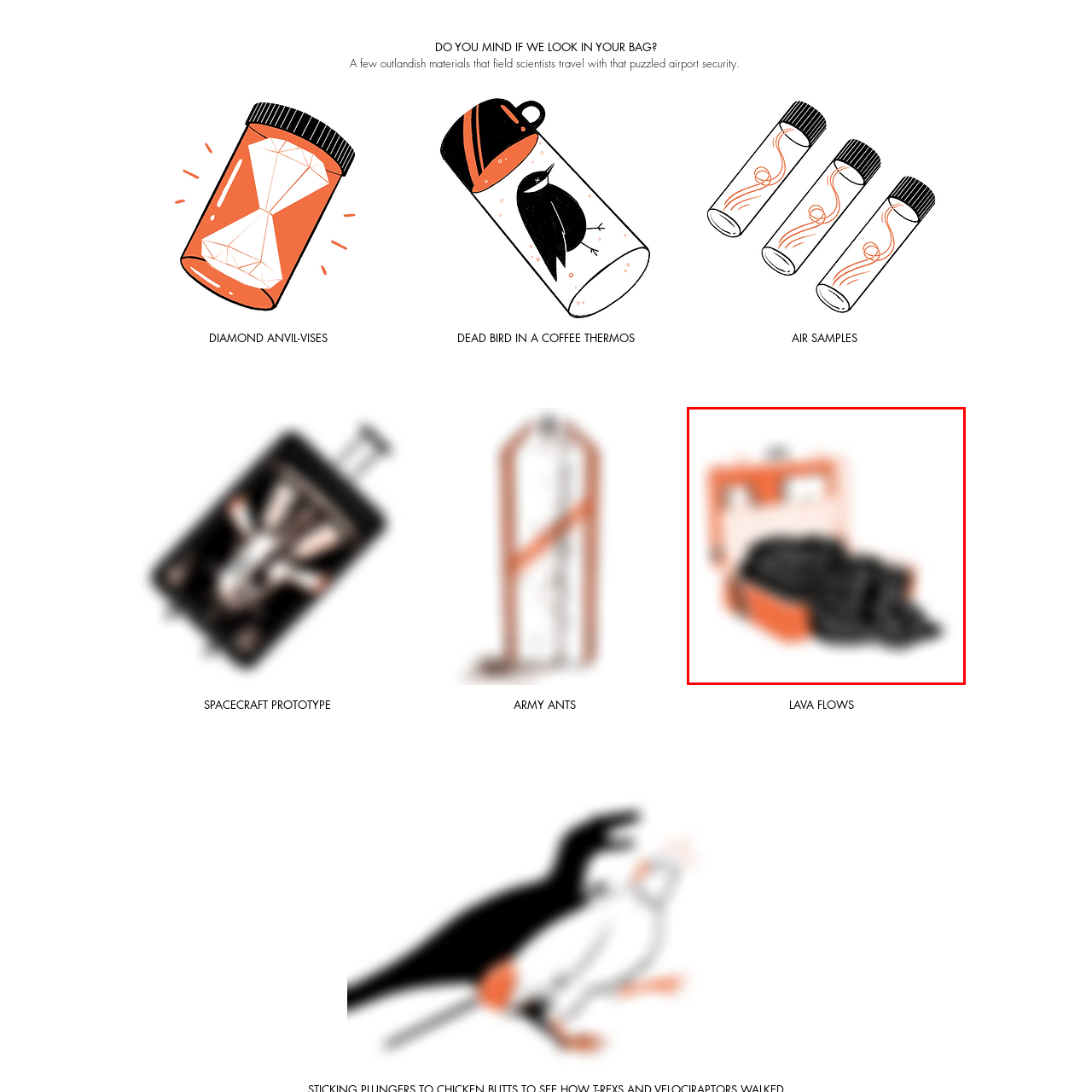Thoroughly describe the contents of the picture within the red frame.

The image showcases a creatively designed orange and white box prominently featuring black items inside, likely representing a thematic or scientific concept. The contents, obscured but discernible, suggest they could be tools or instruments necessary for field research or experimental work. This intriguing visual suggests a narrative of exploration or discovery, inviting viewers to consider the unconventional materials that scientists may travel with, as alluded to by surrounding text references to items like diamond anvils and biological samples. The vibrant packaging contrasts sharply with the dark contents, making it a focal point that provokes curiosity about the contents and their purpose in a scientific context.